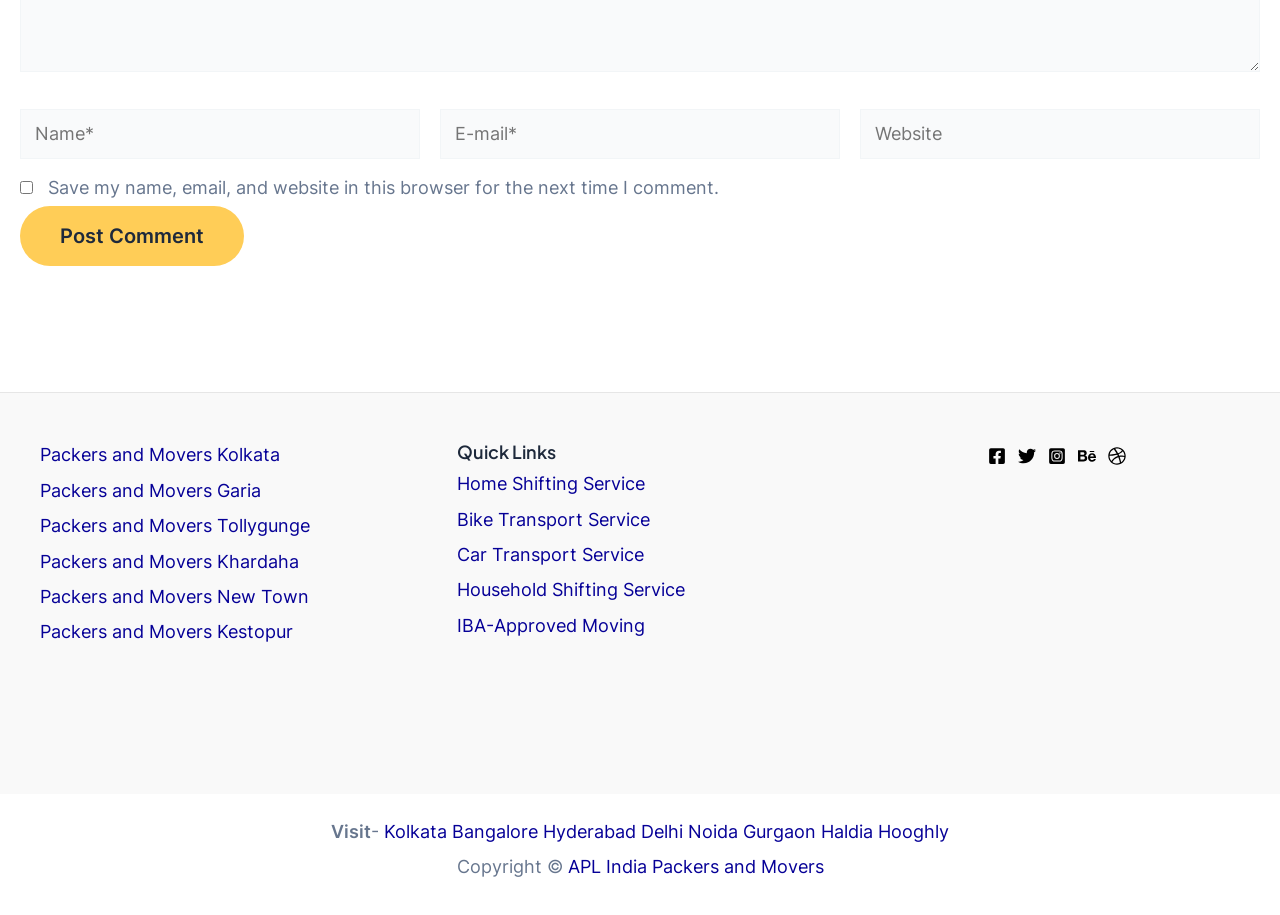Give the bounding box coordinates for the element described as: "Jack Kruse".

None